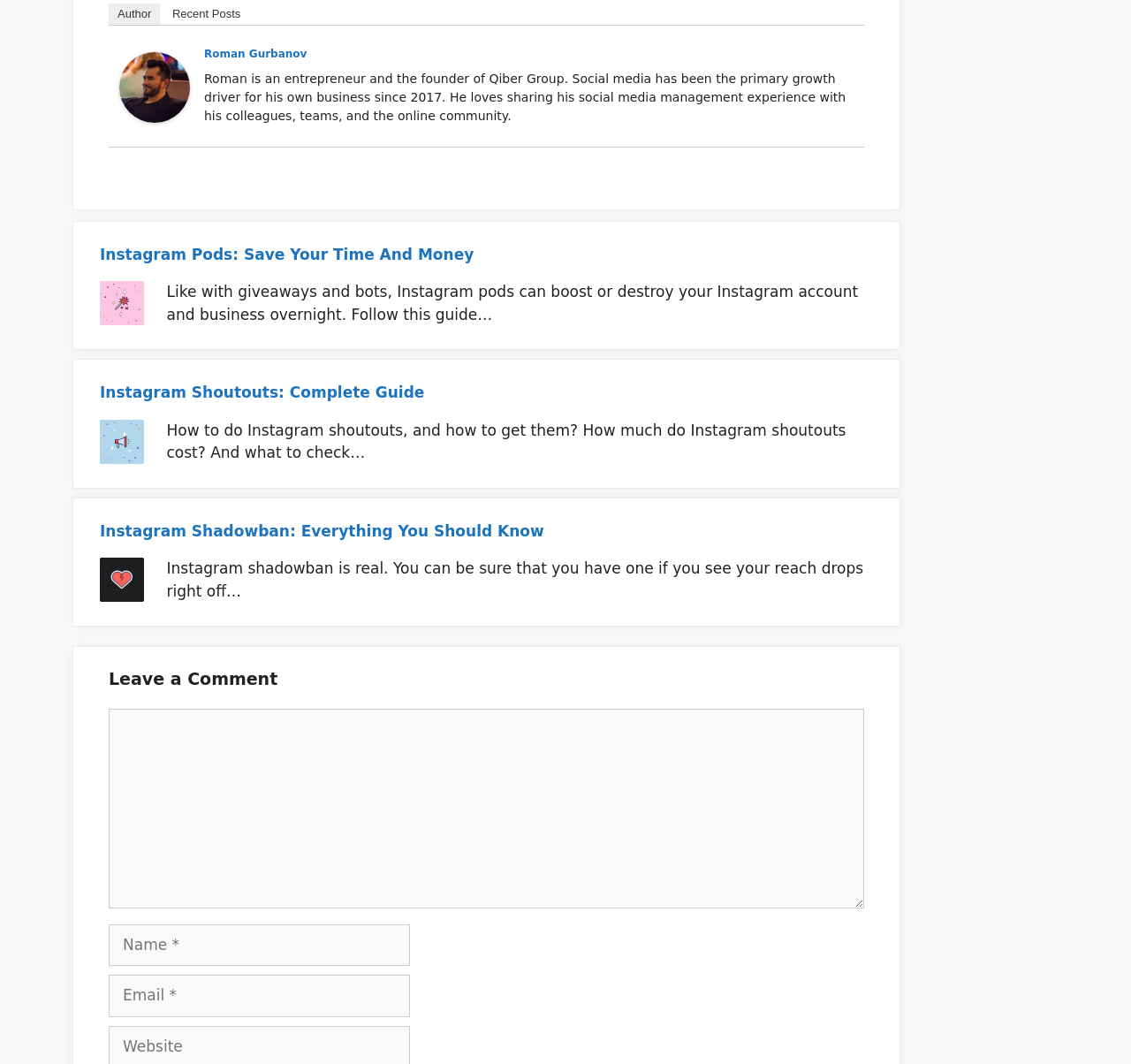Please identify the bounding box coordinates of the region to click in order to complete the task: "Leave a comment". The coordinates must be four float numbers between 0 and 1, specified as [left, top, right, bottom].

[0.096, 0.666, 0.764, 0.854]